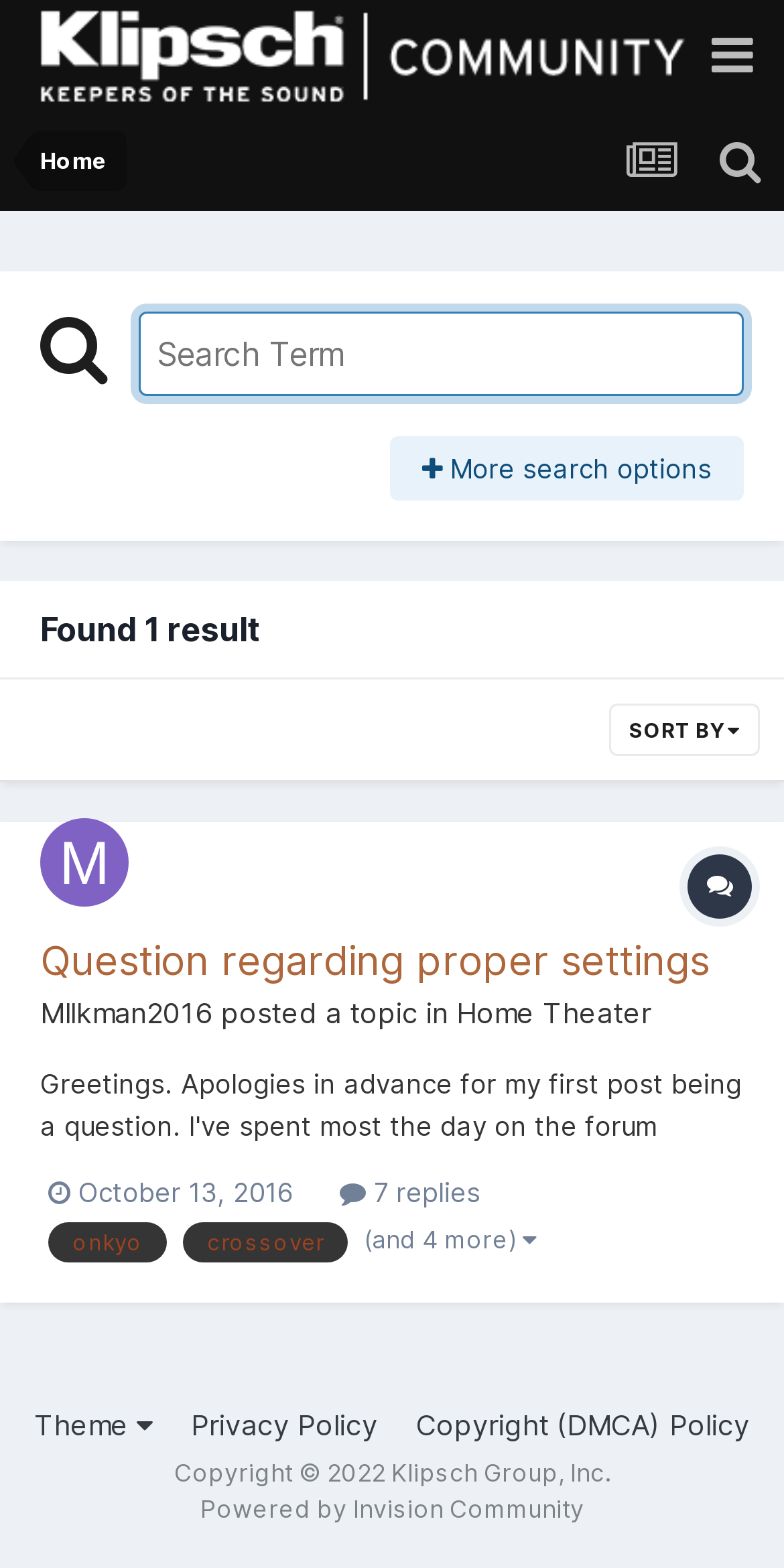Please specify the bounding box coordinates in the format (top-left x, top-left y, bottom-right x, bottom-right y), with all values as floating point numbers between 0 and 1. Identify the bounding box of the UI element described by: crossover

[0.233, 0.779, 0.444, 0.805]